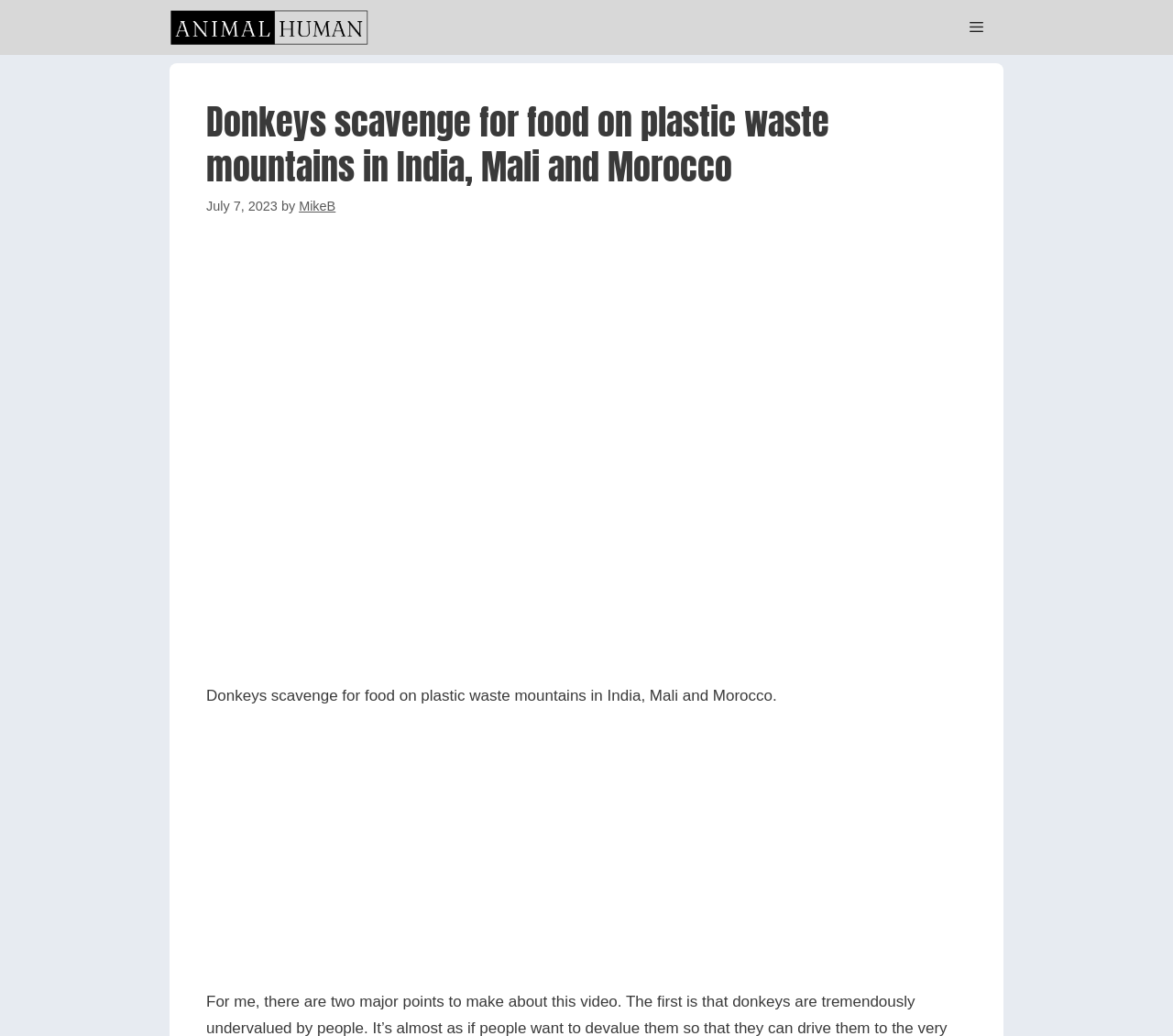Please determine the bounding box coordinates for the UI element described here. Use the format (top-left x, top-left y, bottom-right x, bottom-right y) with values bounded between 0 and 1: aria-label="Advertisement" name="aswift_1" title="Advertisement"

[0.176, 0.7, 0.824, 0.948]